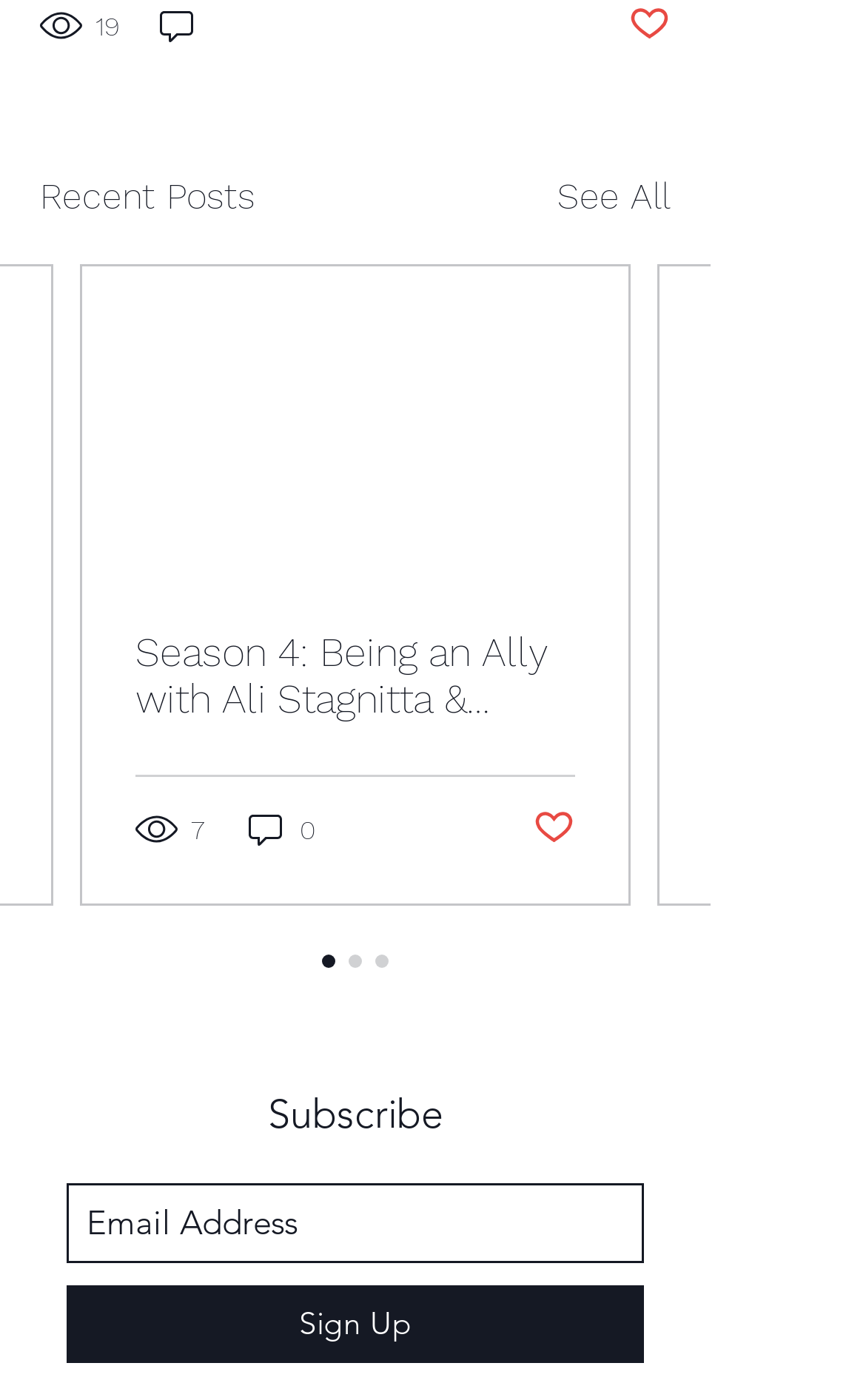Answer the question below using just one word or a short phrase: 
How many posts are shown?

1